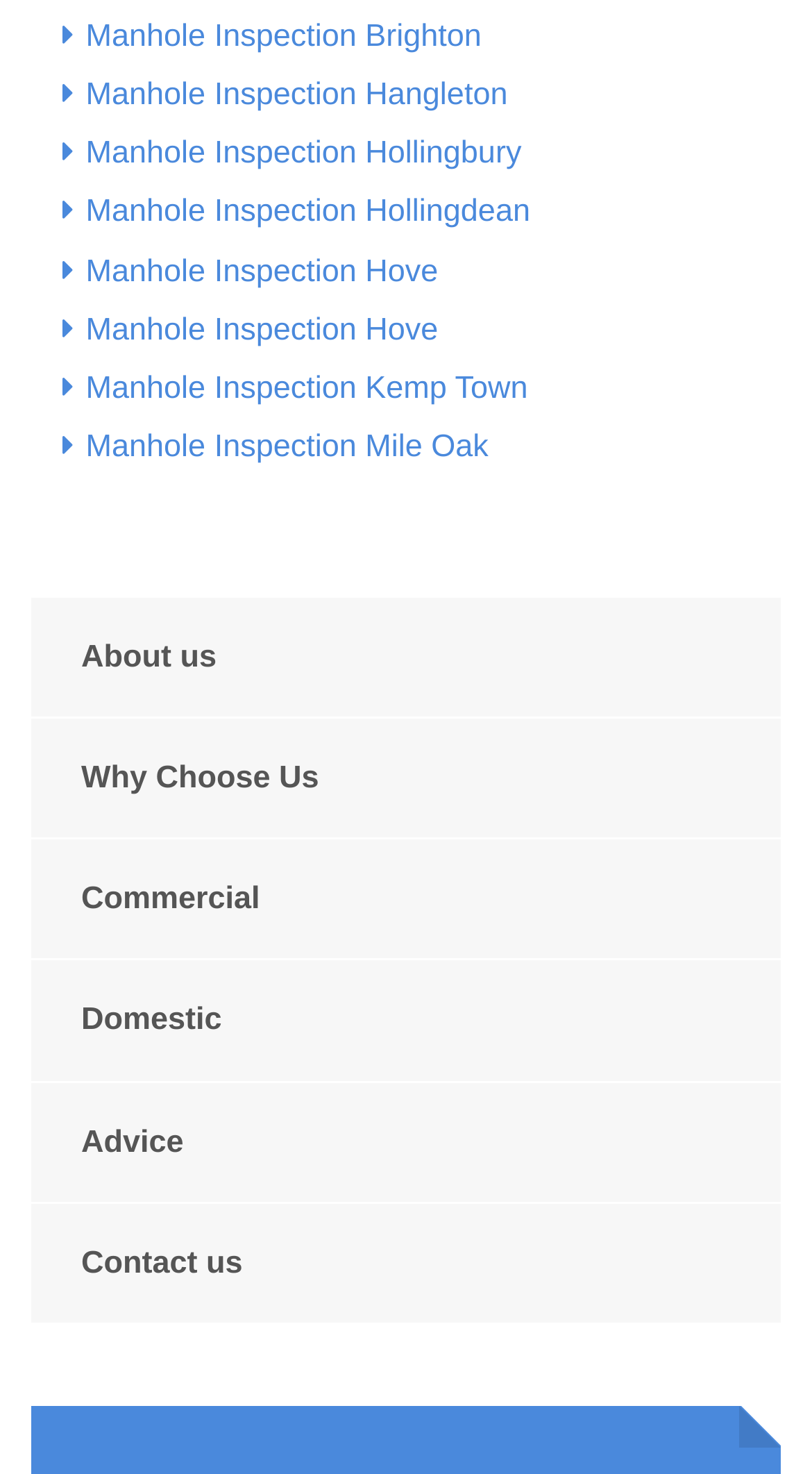Find and provide the bounding box coordinates for the UI element described here: "Manhole Inspection Hove". The coordinates should be given as four float numbers between 0 and 1: [left, top, right, bottom].

[0.106, 0.212, 0.54, 0.236]